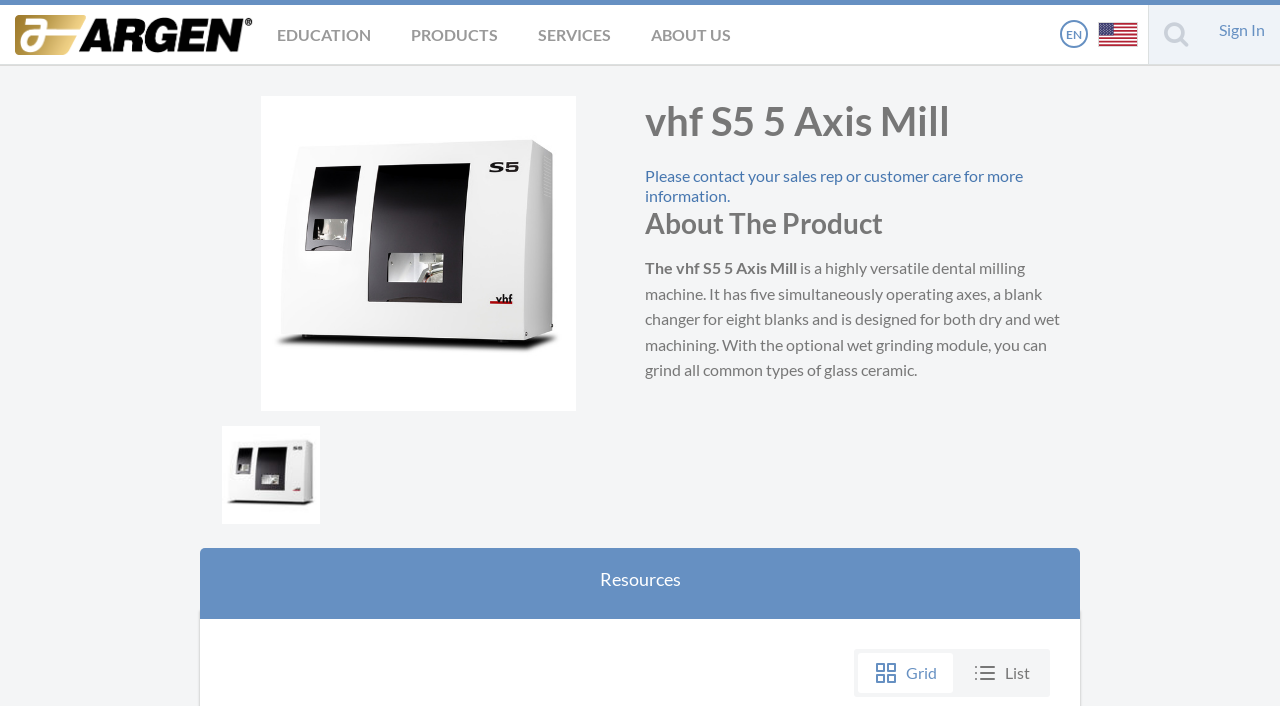Provide an in-depth caption for the contents of the webpage.

The webpage is an e-commerce platform, specifically the Argen Store, with a focus on dental milling machines. At the top left, there is a logo image accompanied by a link. Below the logo, there are four main navigation tabs: EDUCATION, PRODUCTS, SERVICES, and ABOUT US, which are evenly spaced and horizontally aligned.

On the top right, there are three elements: a language selection link "EN", a country flag image "usa" with a corresponding link, and a search textbox with a placeholder text "Enter search term". Next to the search box, there is a "Sign In" link.

The main content area features a prominent image of a dental milling machine, taking up a significant portion of the page. Below the image, there is a heading "vhf S5 5 Axis Mill" followed by a paragraph of text describing the product. Further down, there is another heading "About The Product" and a detailed description of the product's features.

On the right side of the page, there is a tab list with a single selected tab "Resources". Below the tab list, there is another tab list with two tabs: "Grid" and "List", with "Grid" being the selected tab. Each tab has a corresponding image.

There are two additional images on the page, one at the bottom left and another at the bottom right, but their purposes are unclear. Overall, the webpage appears to be a product page for a specific dental milling machine, providing detailed information and resources for customers.